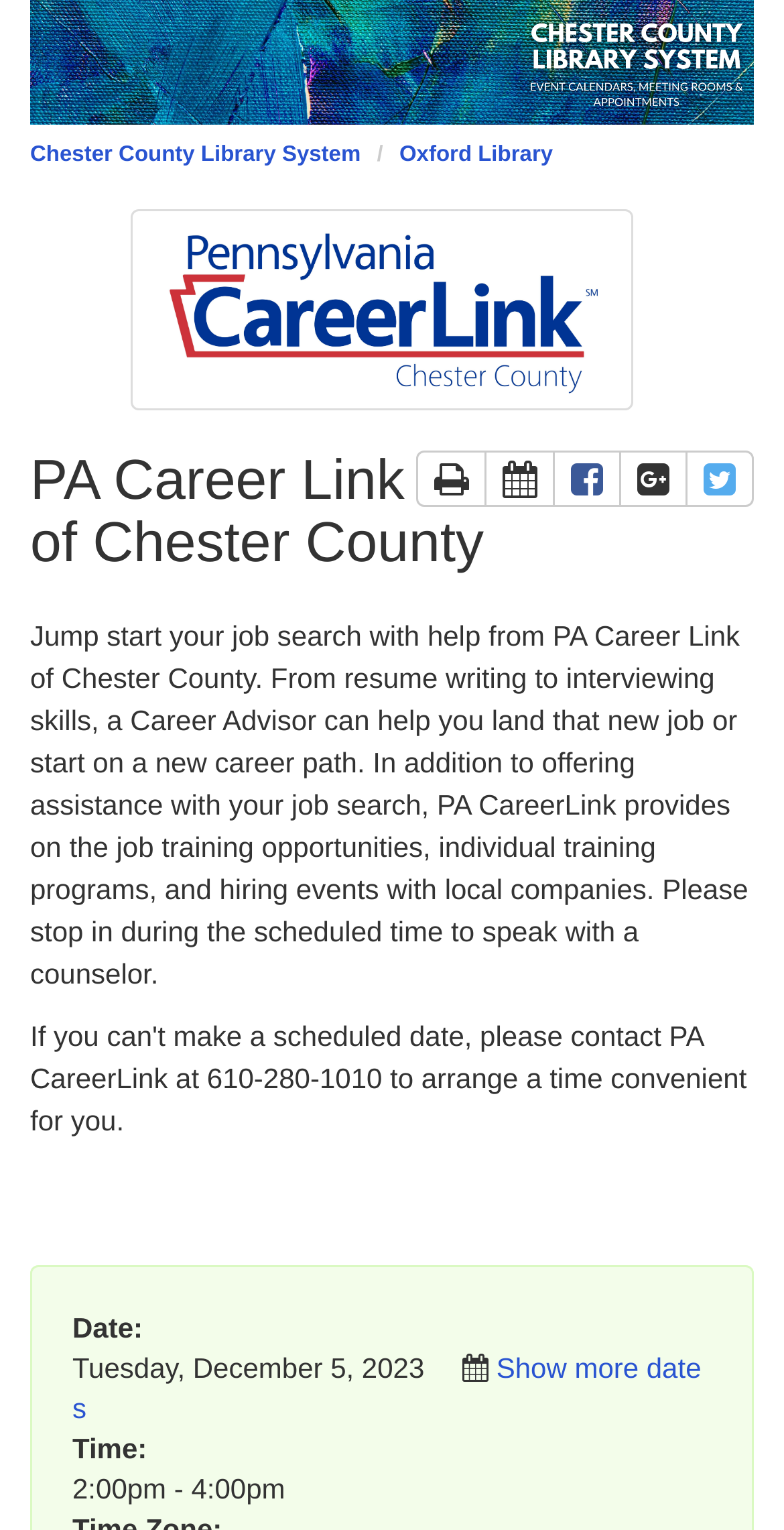What can be done with the calendar links?
Give a detailed explanation using the information visible in the image.

I determined the answer by looking at the links on the webpage, which include ' Add to a Calendar using iCal' and 'Add to Google Calendar This link opens in a new window'. These links suggest that users can add the event to their calendars using these links.